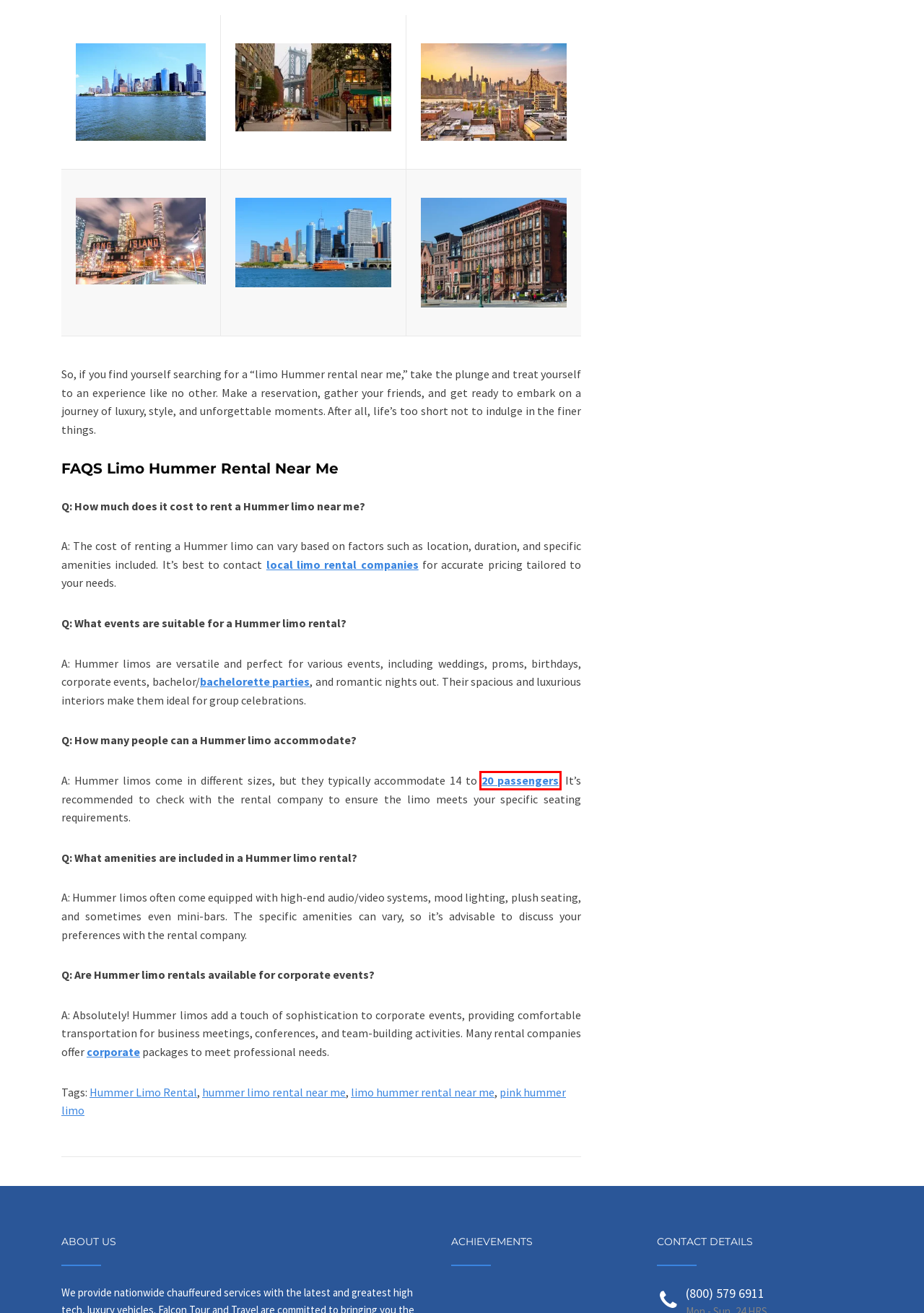Review the webpage screenshot provided, noting the red bounding box around a UI element. Choose the description that best matches the new webpage after clicking the element within the bounding box. The following are the options:
A. Limo Rental Services For Bachelor & Bachelorette Party
B. Limousine For 20 Passengers
C. limo hummer rental near me Archives - Falcon Tour & Travel
D. Limousine Rental Manhattan
E. Hummer Limo Rental Archives - Falcon Tour & Travel
F. Limousine Rental Brooklyn
G. Limousine Rental Staten Island
H. Corporate Limousine Service | Corporate Transportation Service USA

B